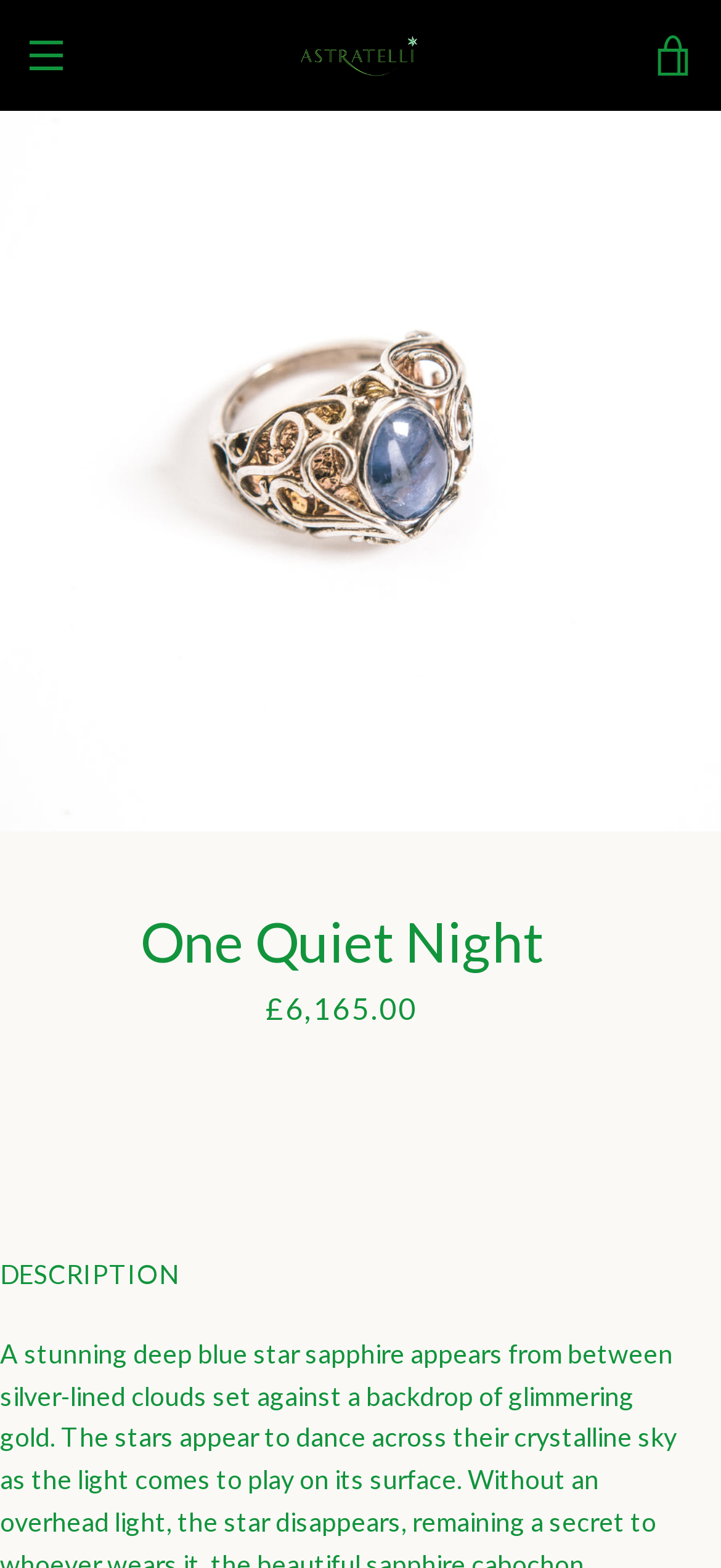Please provide the bounding box coordinate of the region that matches the element description: Powered by Shopify. Coordinates should be in the format (top-left x, top-left y, bottom-right x, bottom-right y) and all values should be between 0 and 1.

[0.371, 0.607, 0.629, 0.622]